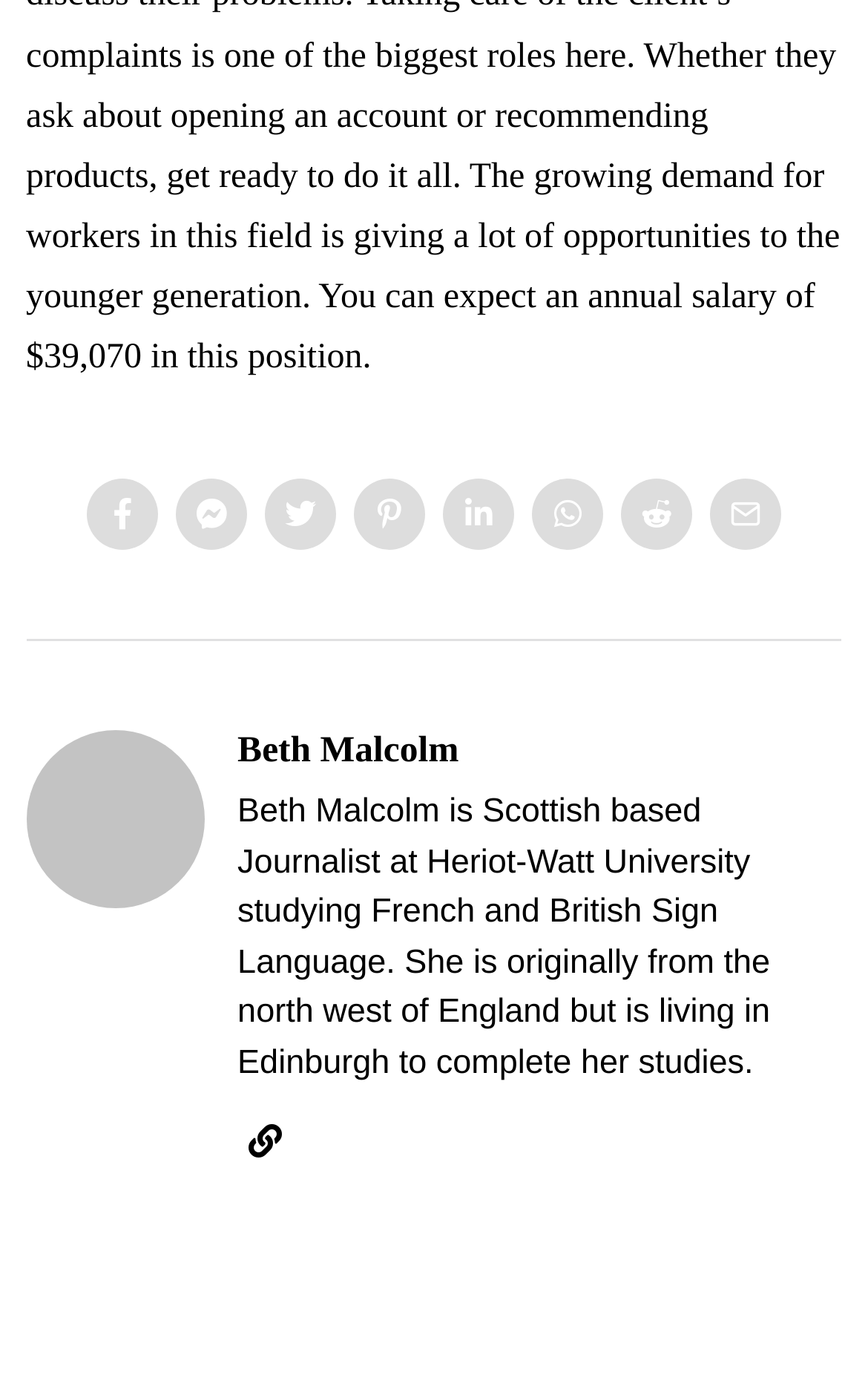Based on the element description: "Pinterest", identify the UI element and provide its bounding box coordinates. Use four float numbers between 0 and 1, [left, top, right, bottom].

[0.408, 0.343, 0.49, 0.394]